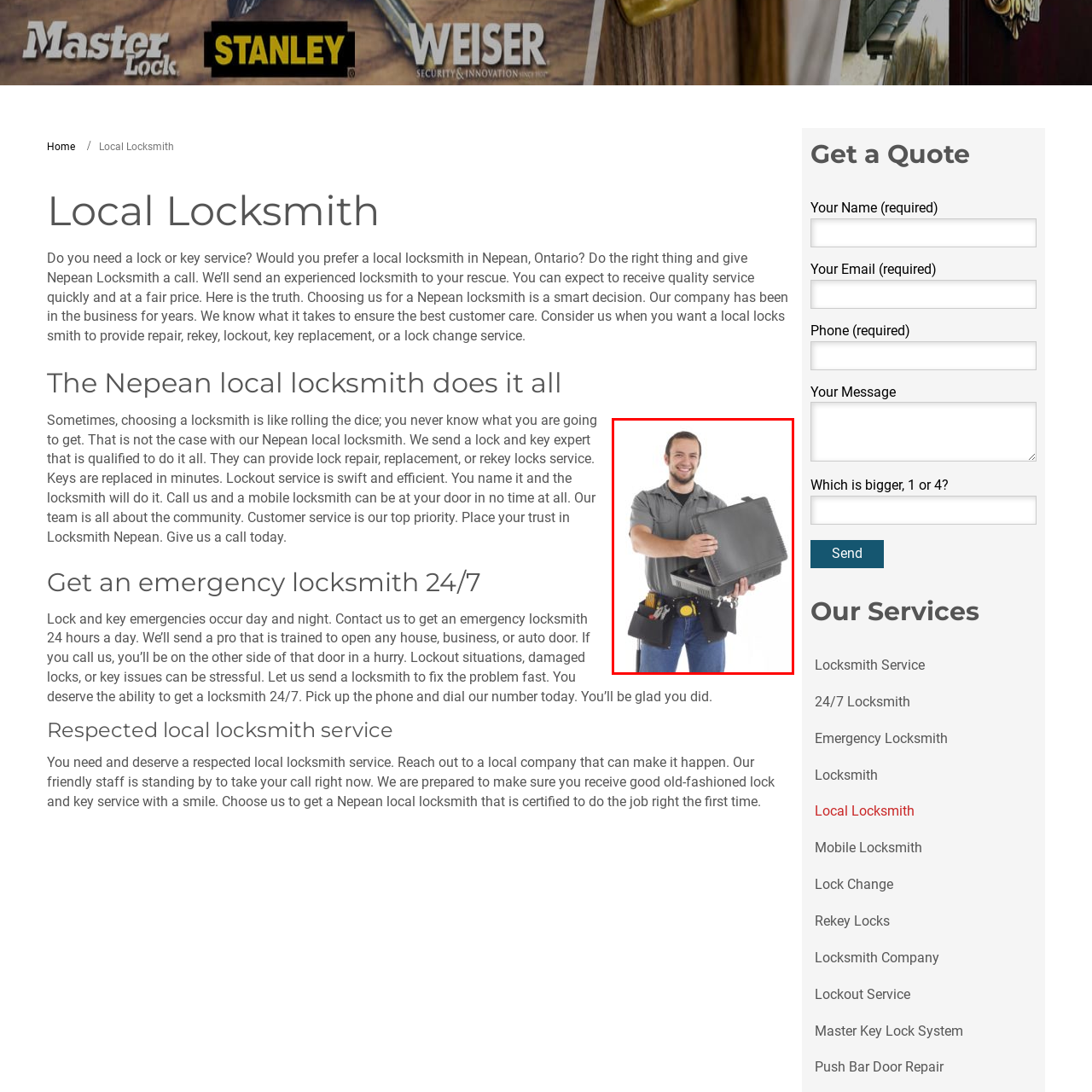Describe in detail what you see in the image highlighted by the red border.

The image features a confident male locksmith, smiling as he holds open a black toolbox, showcasing his readiness for service. He is dressed in a grey work shirt and blue jeans, exemplifying a professional appearance suited for his trade. His tool belt, filled with various tools, indicates his preparedness to tackle lock and key emergencies effectively. This portrayal aligns with the locksmithing services described, emphasizing reliability and expertise in providing quick and satisfactory solutions to customers in need of locksmith assistance. The background is plain, further highlighting the locksmith and the important tools of his trade, conveying trustworthiness and competence.